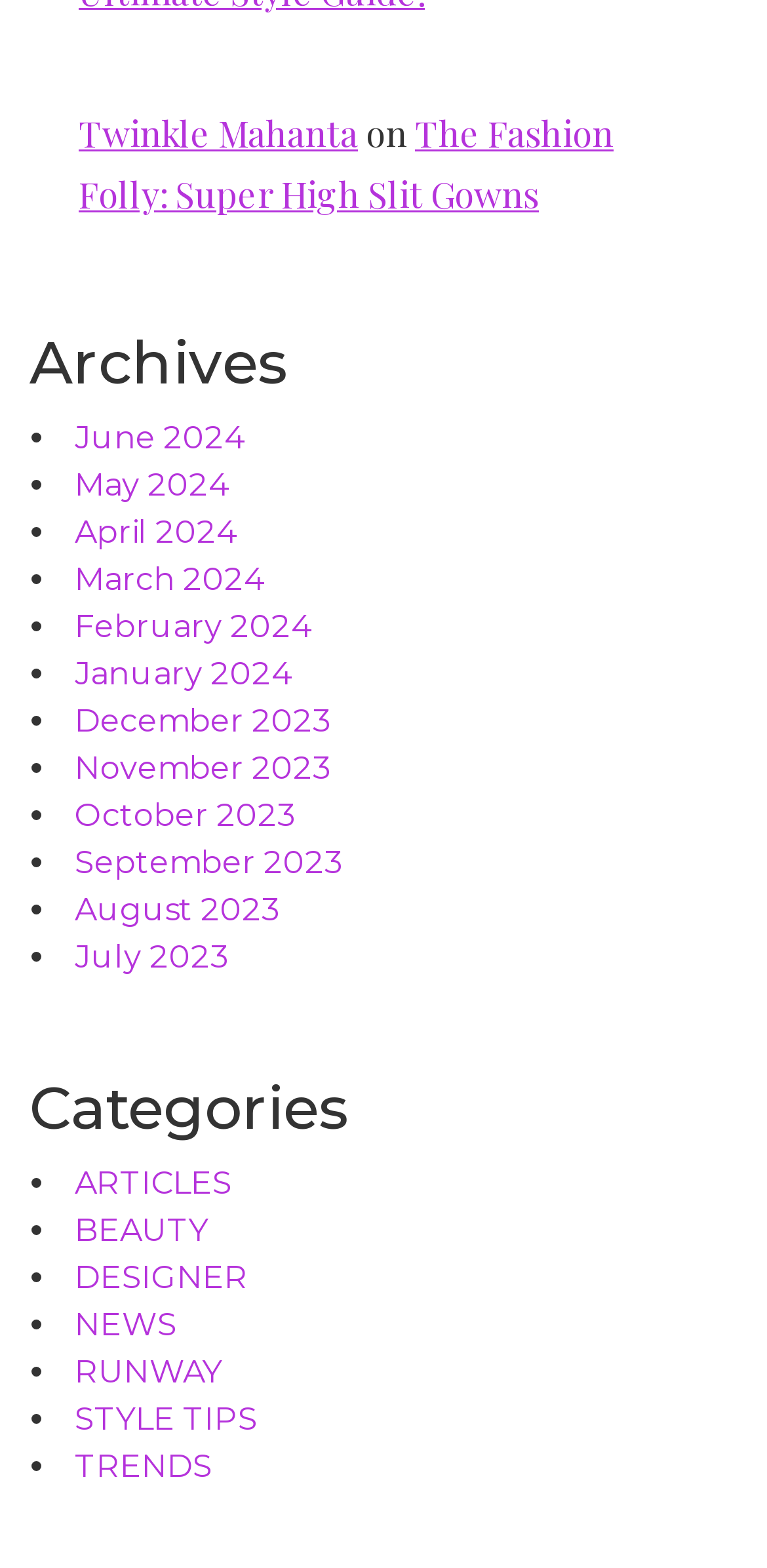How many categories are listed on the webpage?
Identify the answer in the screenshot and reply with a single word or phrase.

7